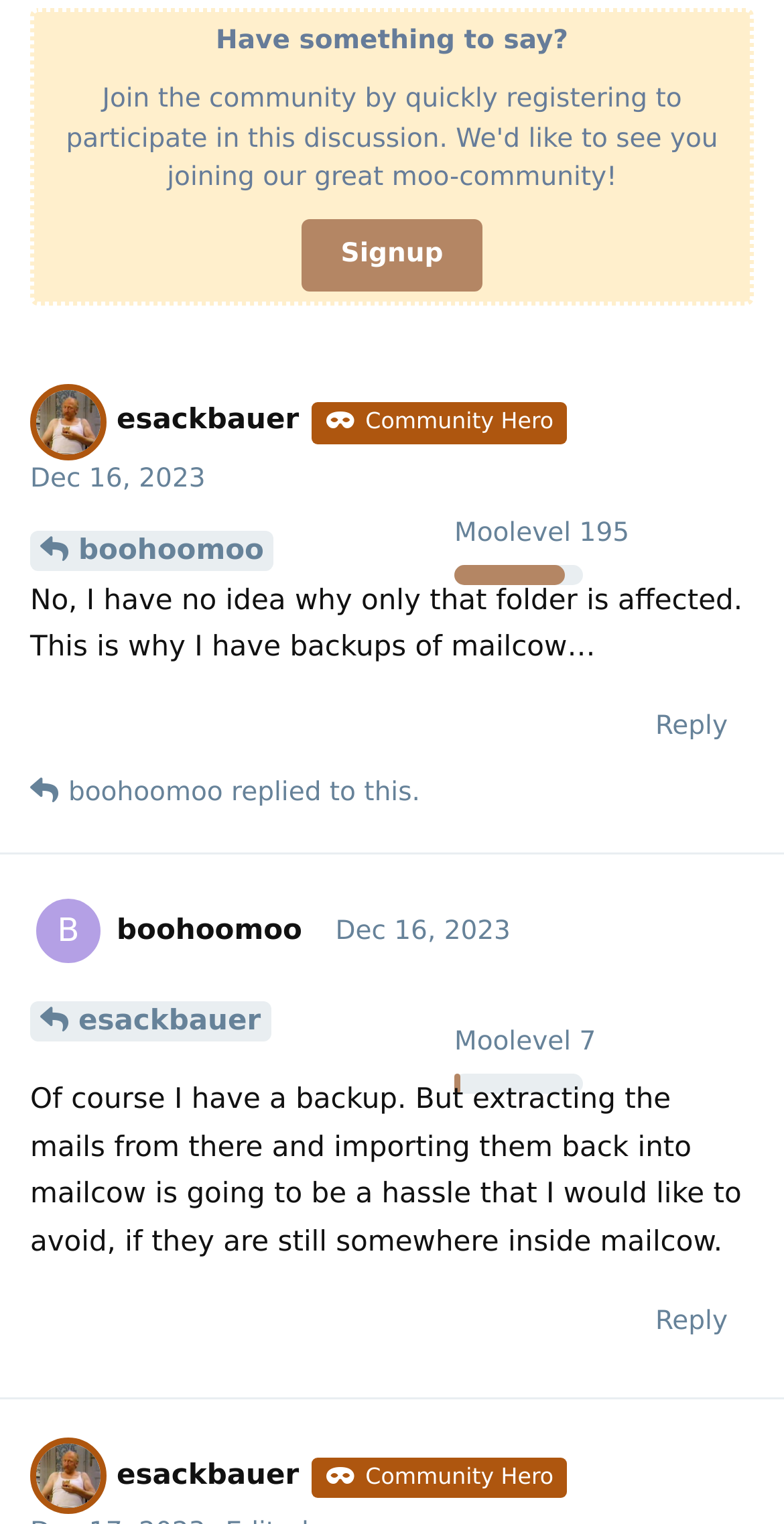Please give a succinct answer using a single word or phrase:
What is the date of the post by esackbauer?

Dec 16, 2023